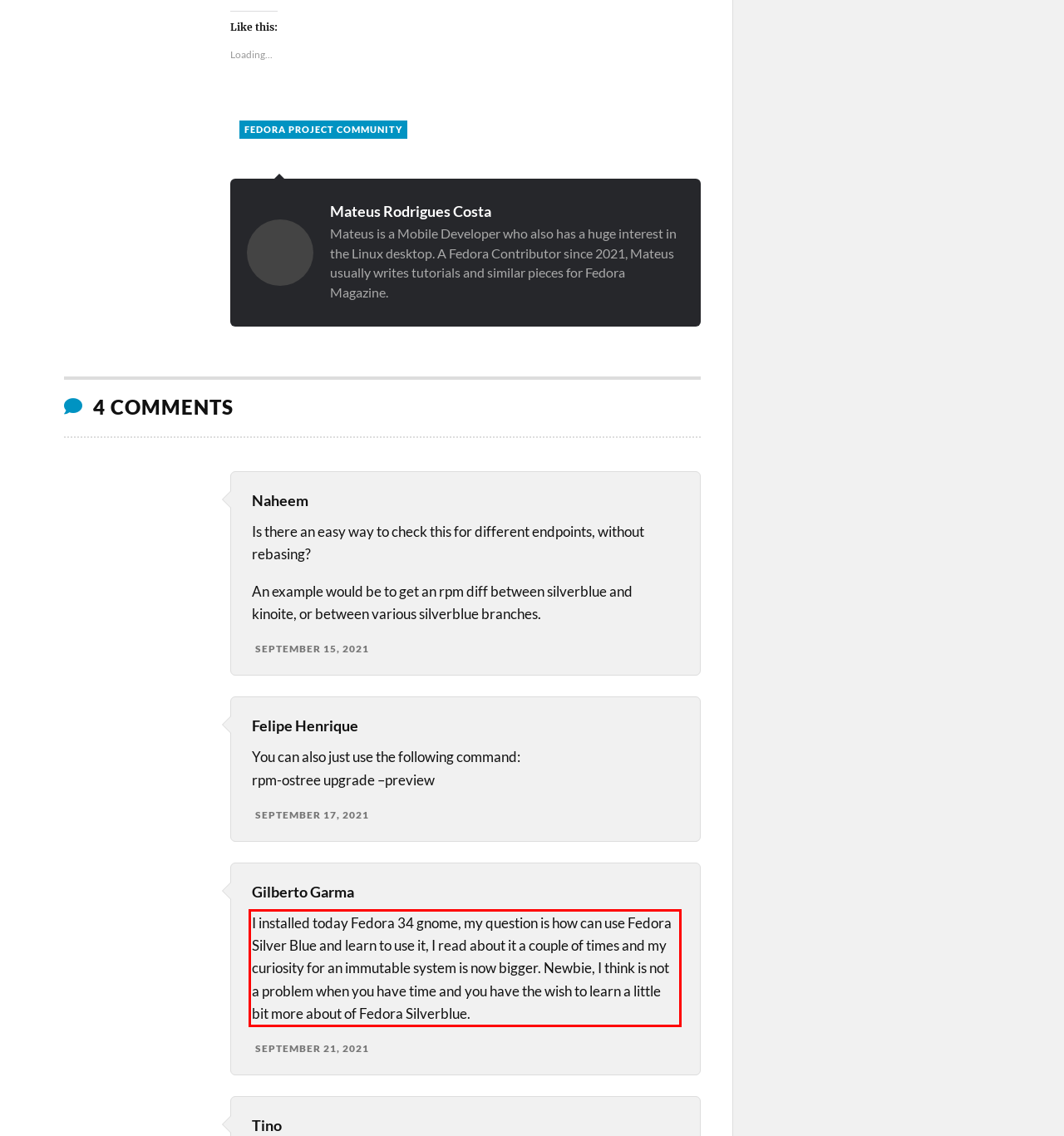You have a screenshot of a webpage with a UI element highlighted by a red bounding box. Use OCR to obtain the text within this highlighted area.

I installed today Fedora 34 gnome, my question is how can use Fedora Silver Blue and learn to use it, I read about it a couple of times and my curiosity for an immutable system is now bigger. Newbie, I think is not a problem when you have time and you have the wish to learn a little bit more about of Fedora Silverblue.